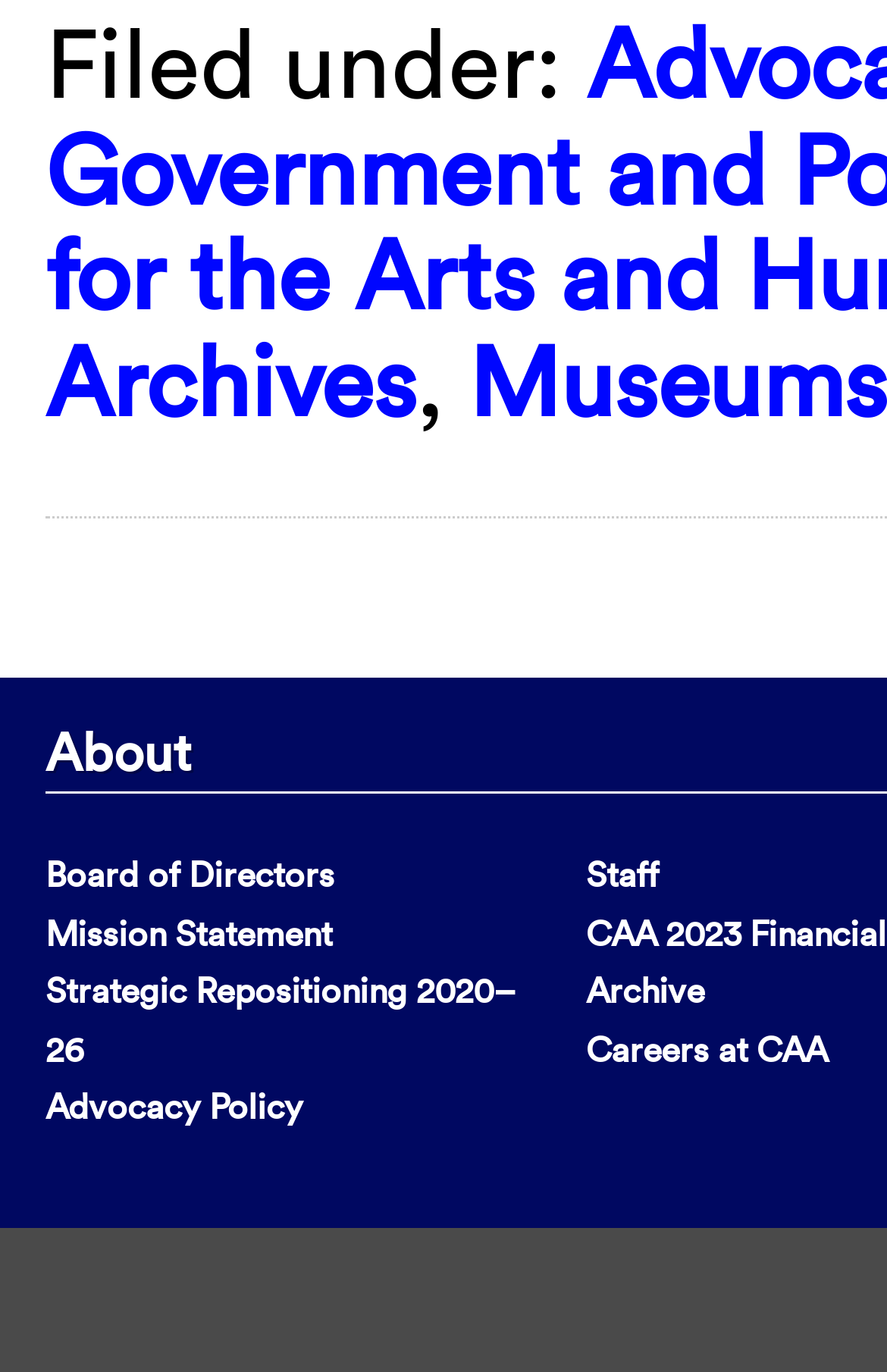How many links are there on the right side?
Refer to the screenshot and deliver a thorough answer to the question presented.

There are 3 links on the right side because there are 3 link elements on the right side of the webpage, and their x1 coordinates are larger than the x1 coordinates of the links on the left side.